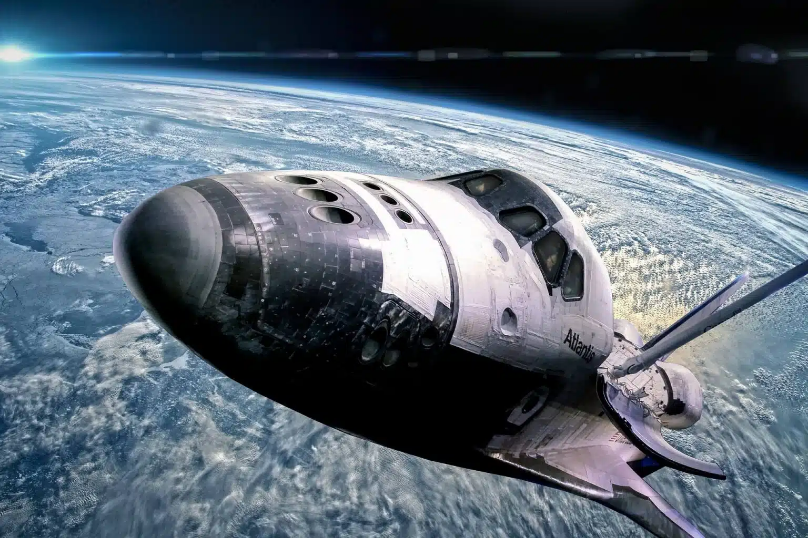Provide an in-depth description of the image.

The image features the Space Shuttle Atlantis as it gracefully orbits the Earth, showcasing the intricacies of its design against the backdrop of our planet's atmosphere. The shuttle's sleek fuselage and distinctive cockpit windows are highlighted, emphasizing its advanced technology and engineering marvel. Below, the Earth's surface is visible, characterized by swirling clouds and varied landscapes, which adds a layer of dramatic contrast to the scene. This imagery conveys the excitement and boundless possibilities of space exploration, aligning seamlessly with themes surrounding the thriving UK space industry and technological innovation.